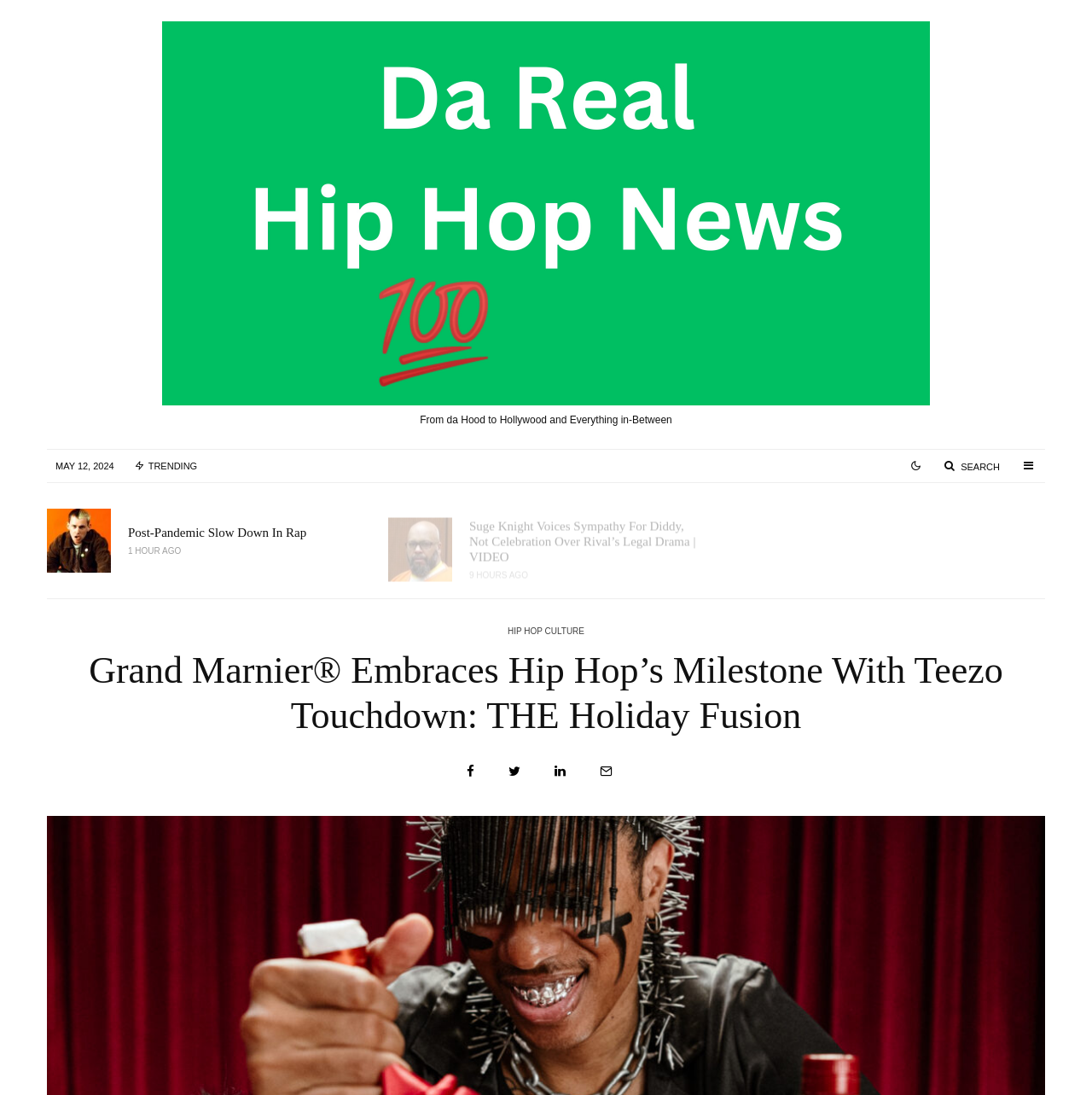Please provide the bounding box coordinate of the region that matches the element description: Search. Coordinates should be in the format (top-left x, top-left y, bottom-right x, bottom-right y) and all values should be between 0 and 1.

[0.854, 0.412, 0.927, 0.439]